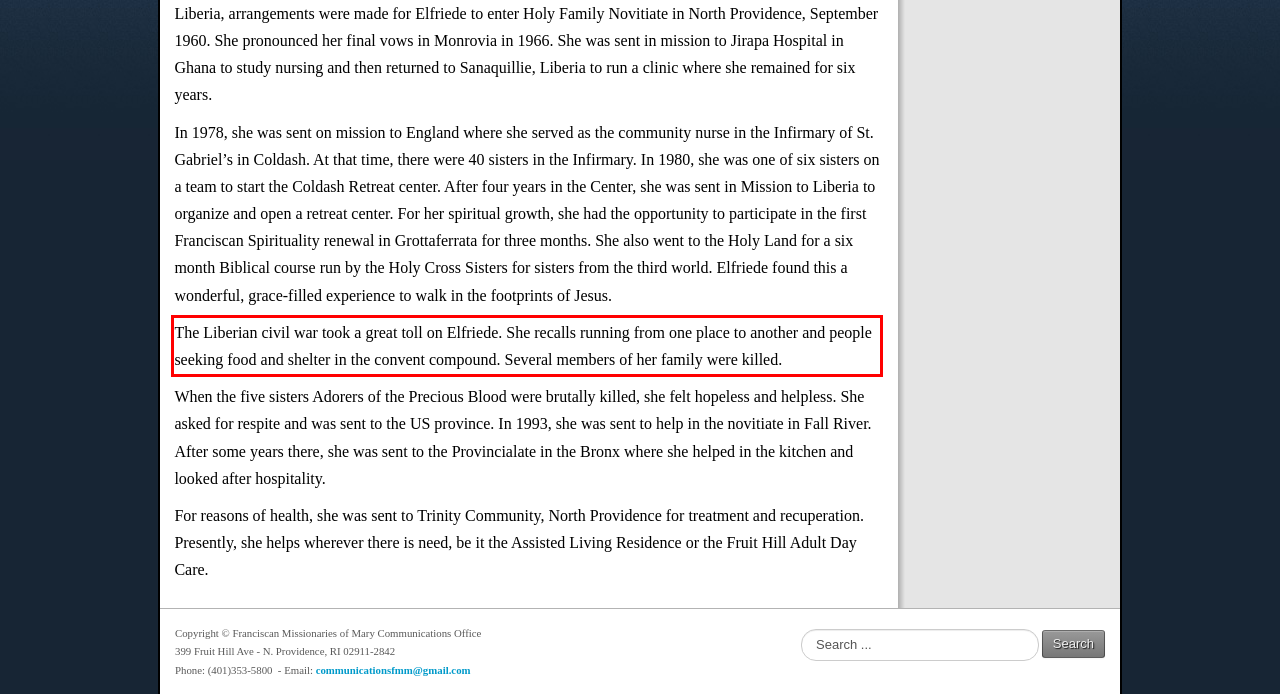Identify and transcribe the text content enclosed by the red bounding box in the given screenshot.

The Liberian civil war took a great toll on Elfriede. She recalls running from one place to another and people seeking food and shelter in the convent compound. Several members of her family were killed.